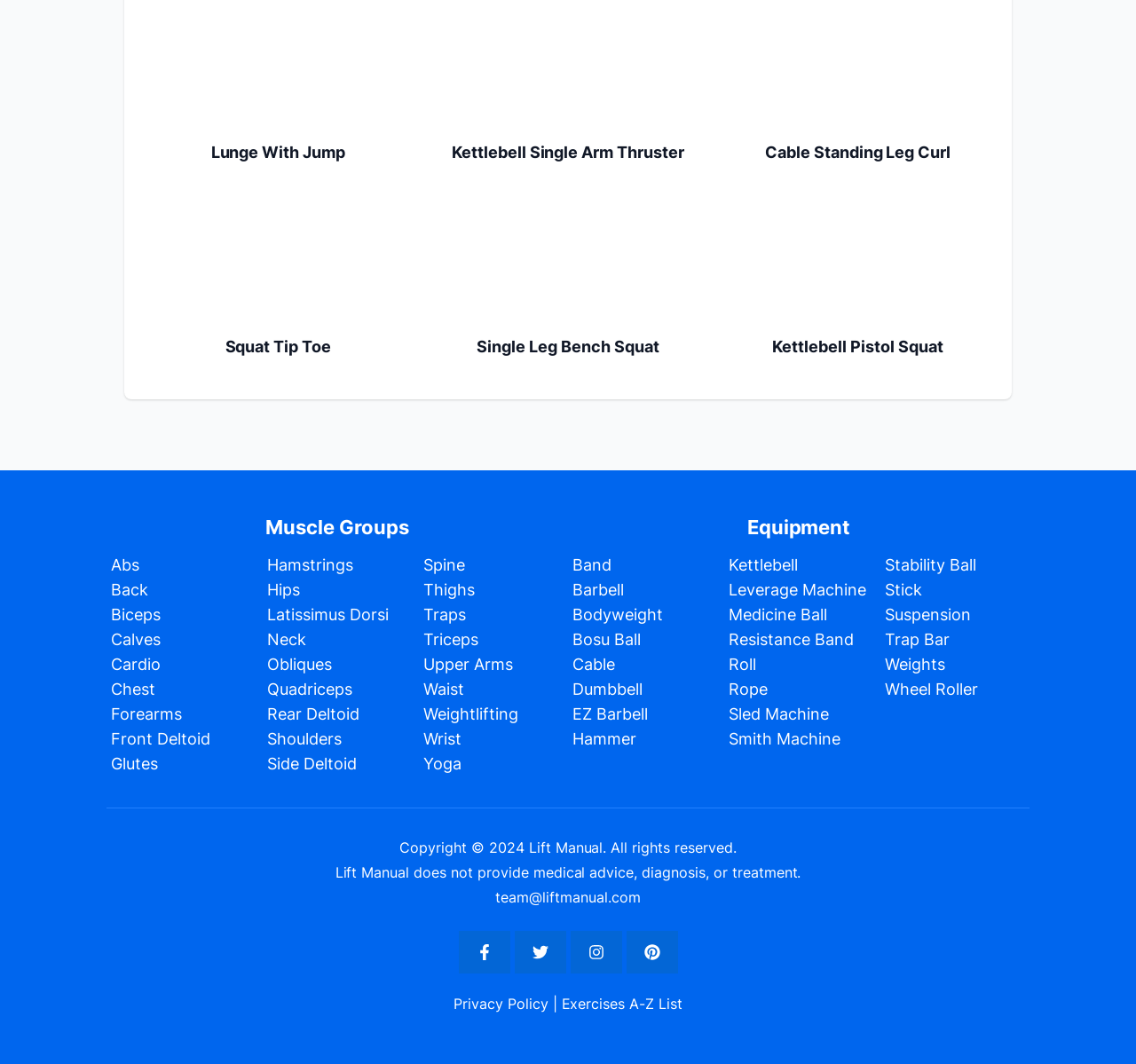What is the copyright year mentioned at the bottom of the webpage?
Please use the visual content to give a single word or phrase answer.

2024